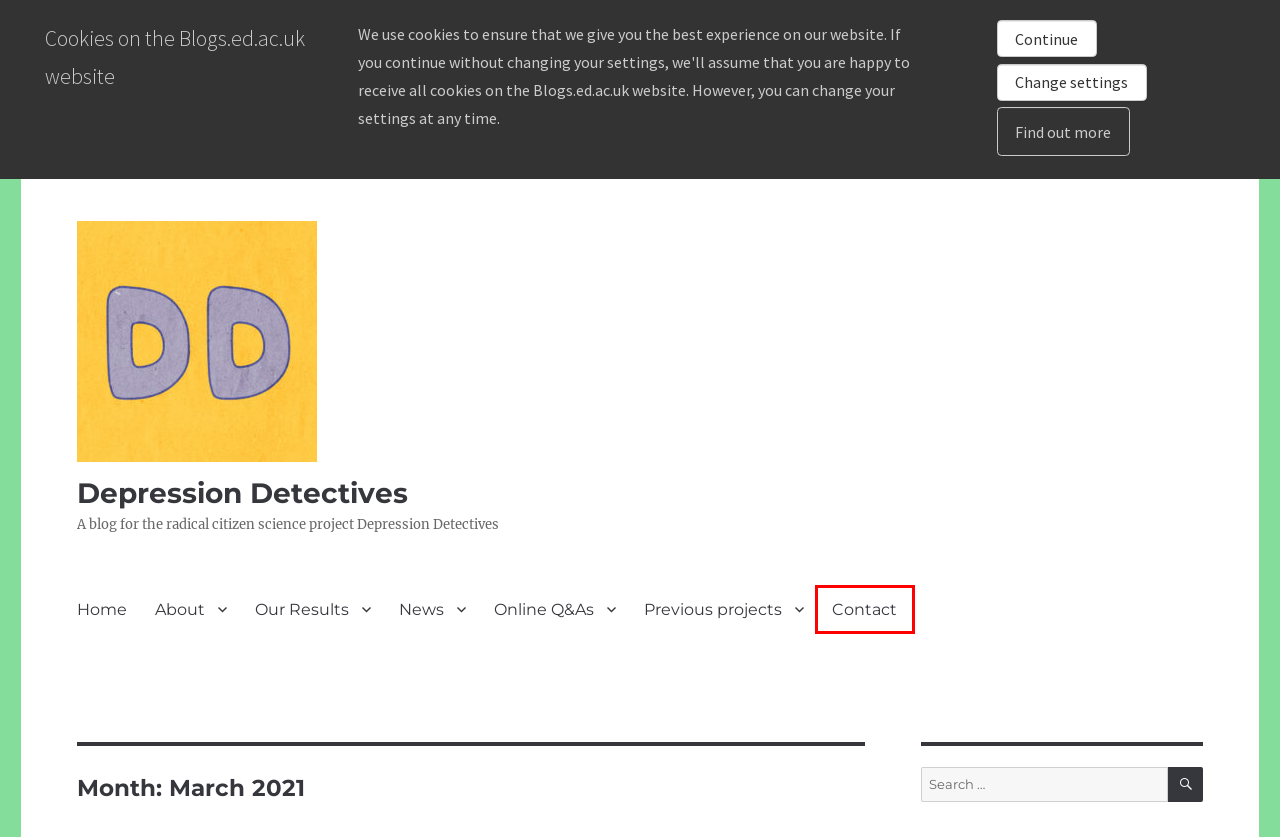Given a webpage screenshot with a red bounding box around a particular element, identify the best description of the new webpage that will appear after clicking on the element inside the red bounding box. Here are the candidates:
A. News – Depression Detectives
B. Contact – Depression Detectives
C. Previous projects – Depression Detectives
D. About – Depression Detectives
E. Our Results – Depression Detectives
F. Depression Detectives – A blog for the radical citizen science project Depression Detectives
G. Privacy and cookies | The University of Edinburgh
H. Online Q&As – Depression Detectives

B